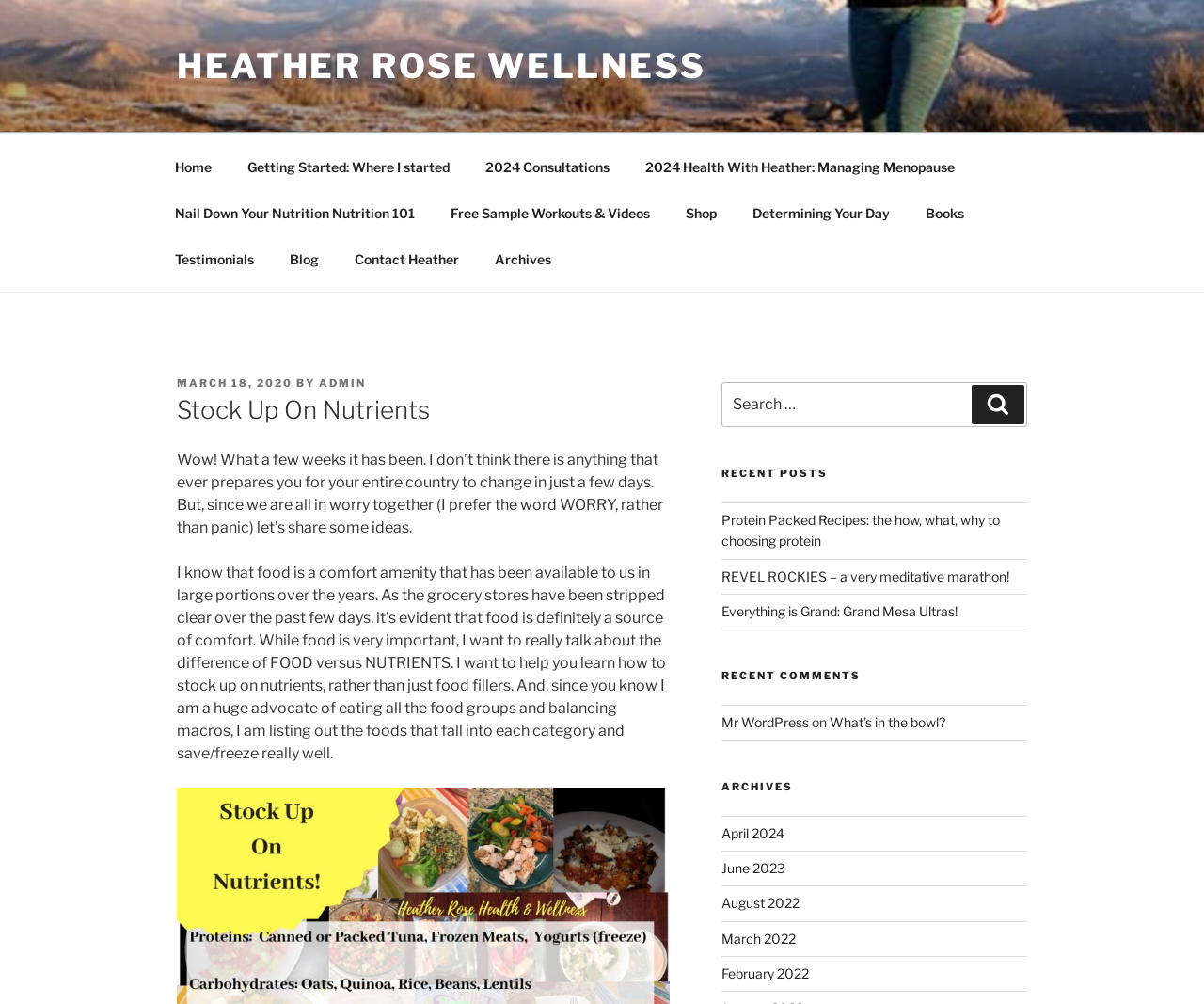What is the title of the blog post?
We need a detailed and meticulous answer to the question.

The title of the blog post can be found in the main content area of the webpage, where the heading 'Stock Up On Nutrients' is displayed.